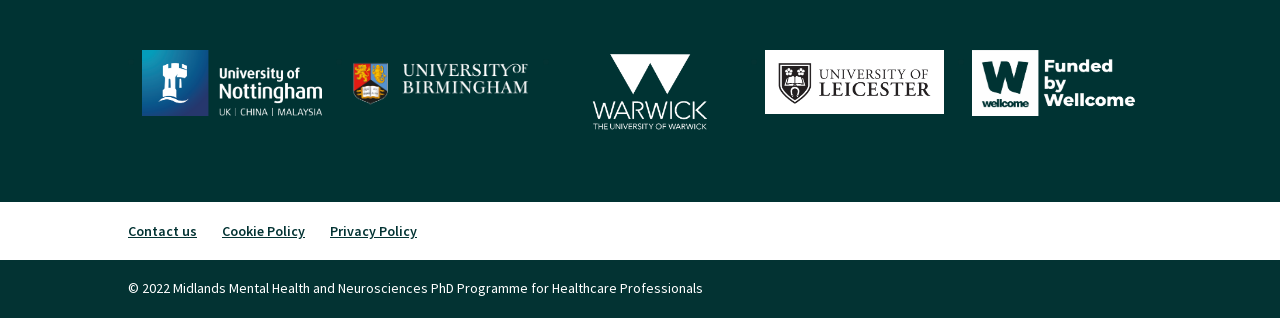Is there a copyright symbol on the webpage?
Ensure your answer is thorough and detailed.

I found the StaticText element '© 2022 Midlands Mental Health and Neurosciences PhD Programme for Healthcare Professionals' which contains a copyright symbol.